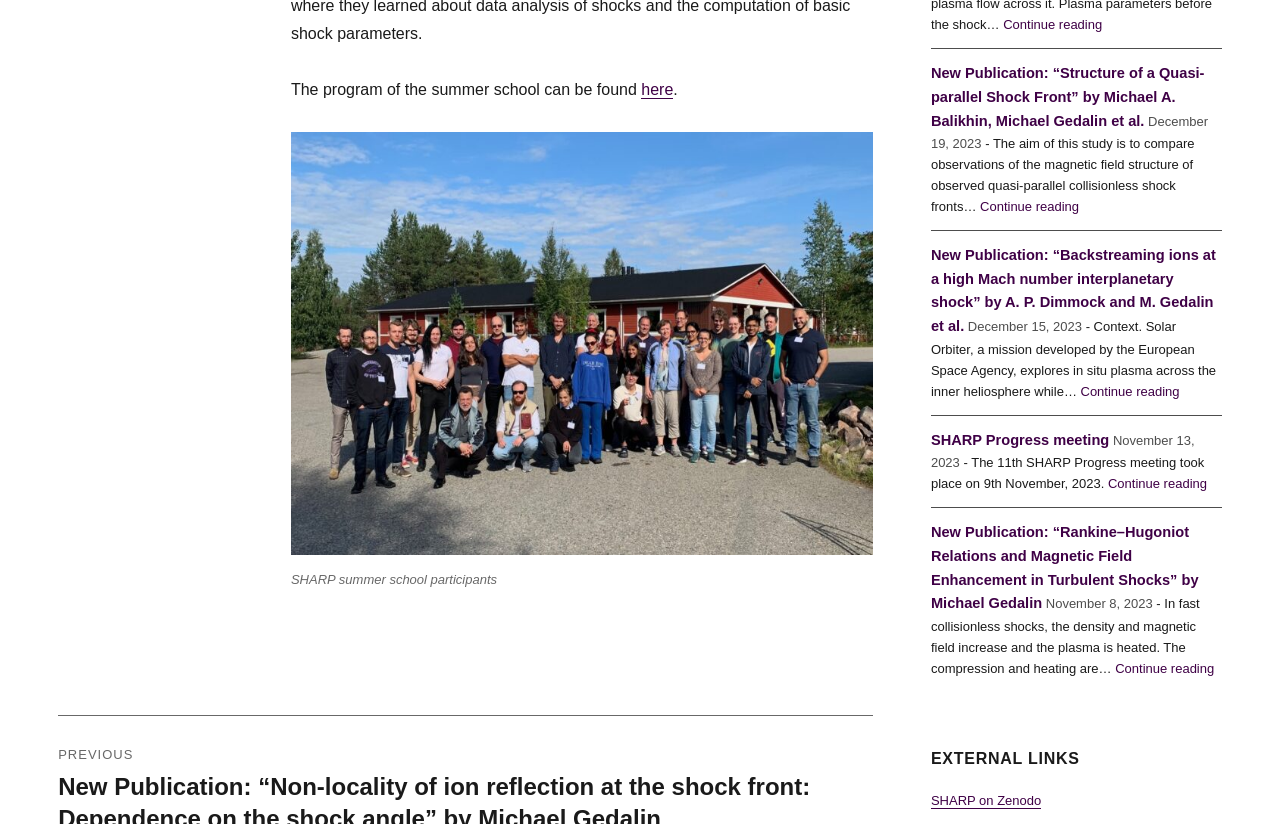Identify the bounding box coordinates for the UI element mentioned here: "Continue reading". Provide the coordinates as four float values between 0 and 1, i.e., [left, top, right, bottom].

[0.871, 0.802, 0.949, 0.82]